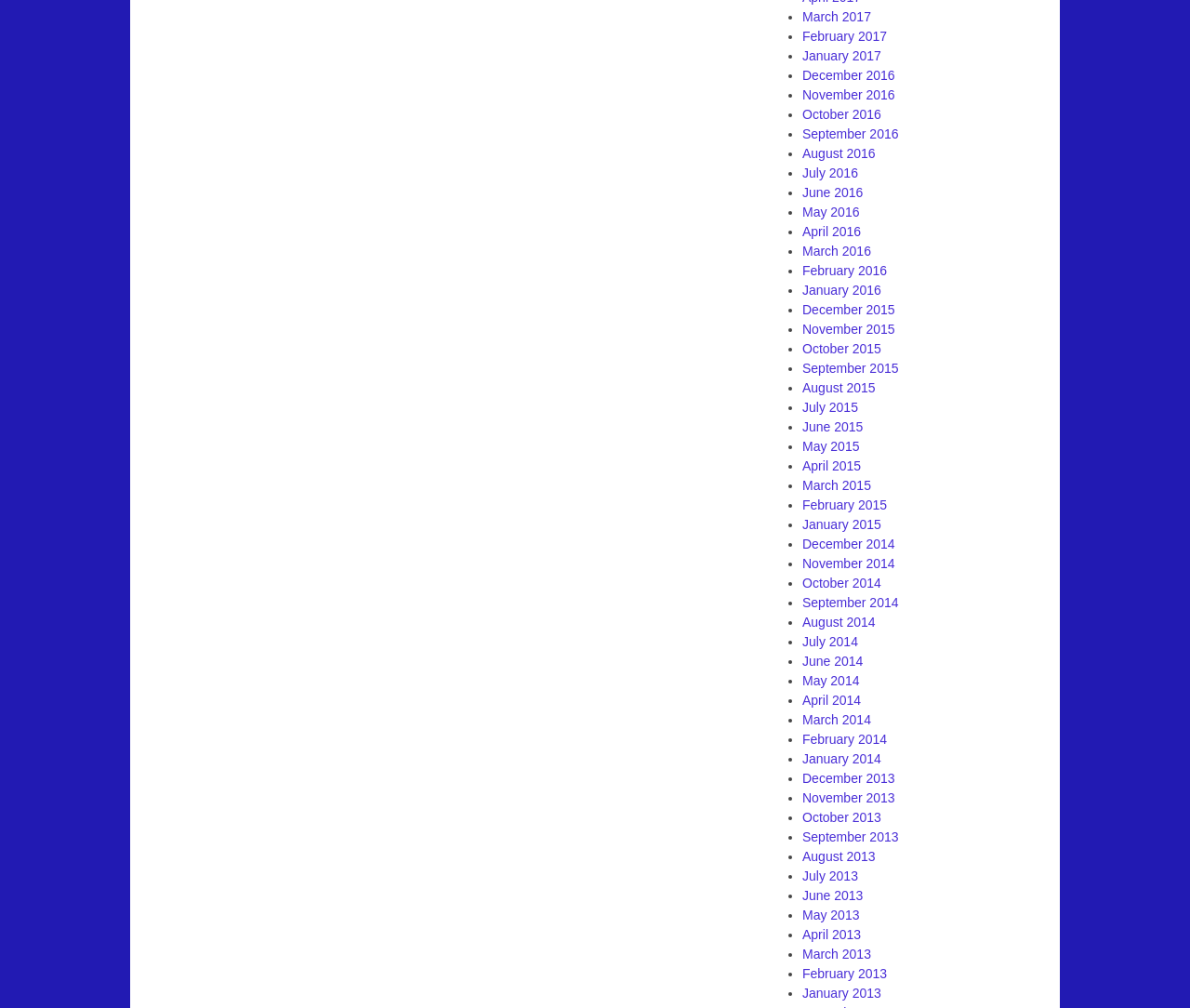Locate the bounding box coordinates of the element to click to perform the following action: 'Visit the 'Industry 4.0' page'. The coordinates should be given as four float values between 0 and 1, in the form of [left, top, right, bottom].

None